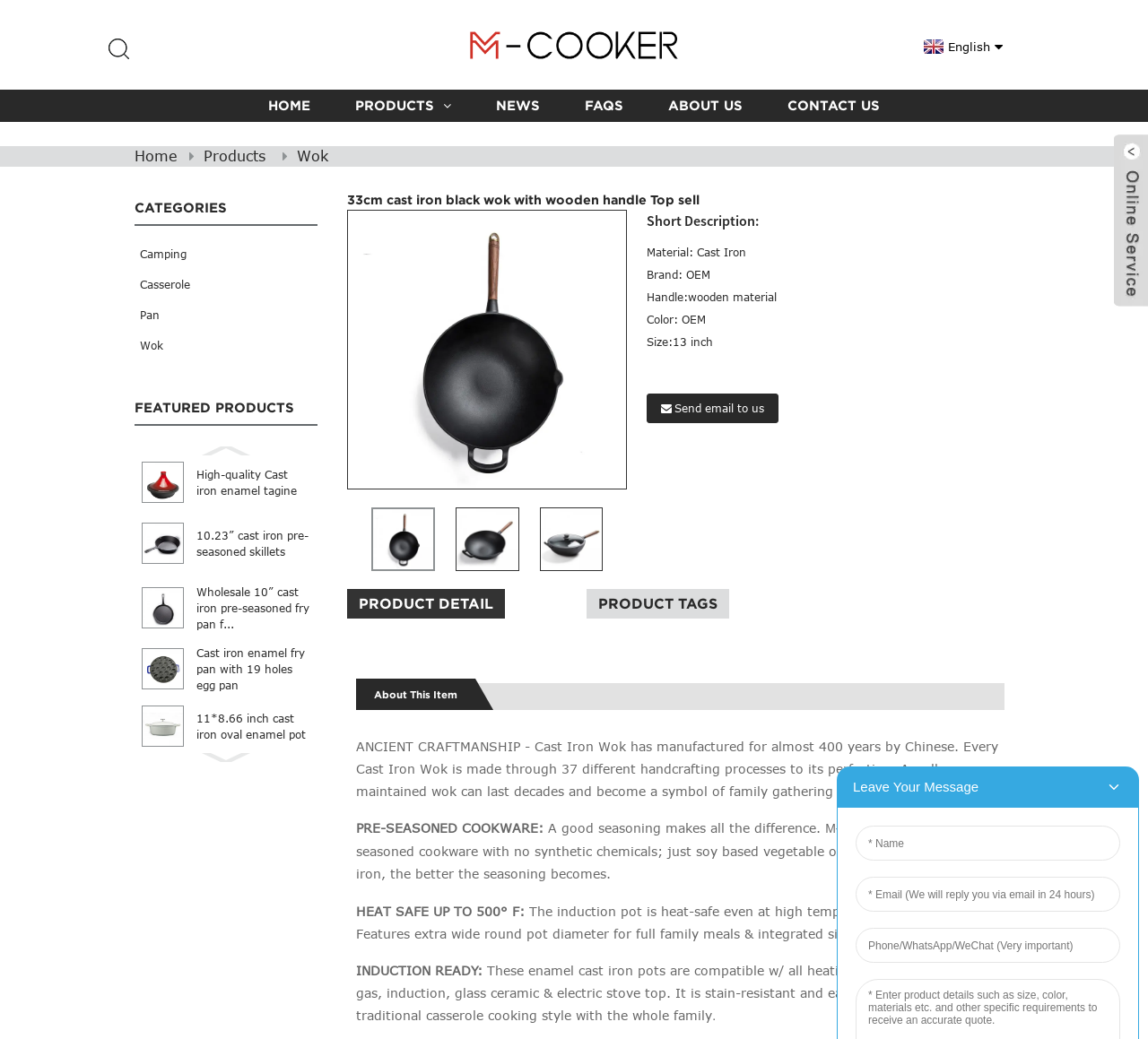Using the provided element description: "About Us", determine the bounding box coordinates of the corresponding UI element in the screenshot.

[0.563, 0.087, 0.667, 0.117]